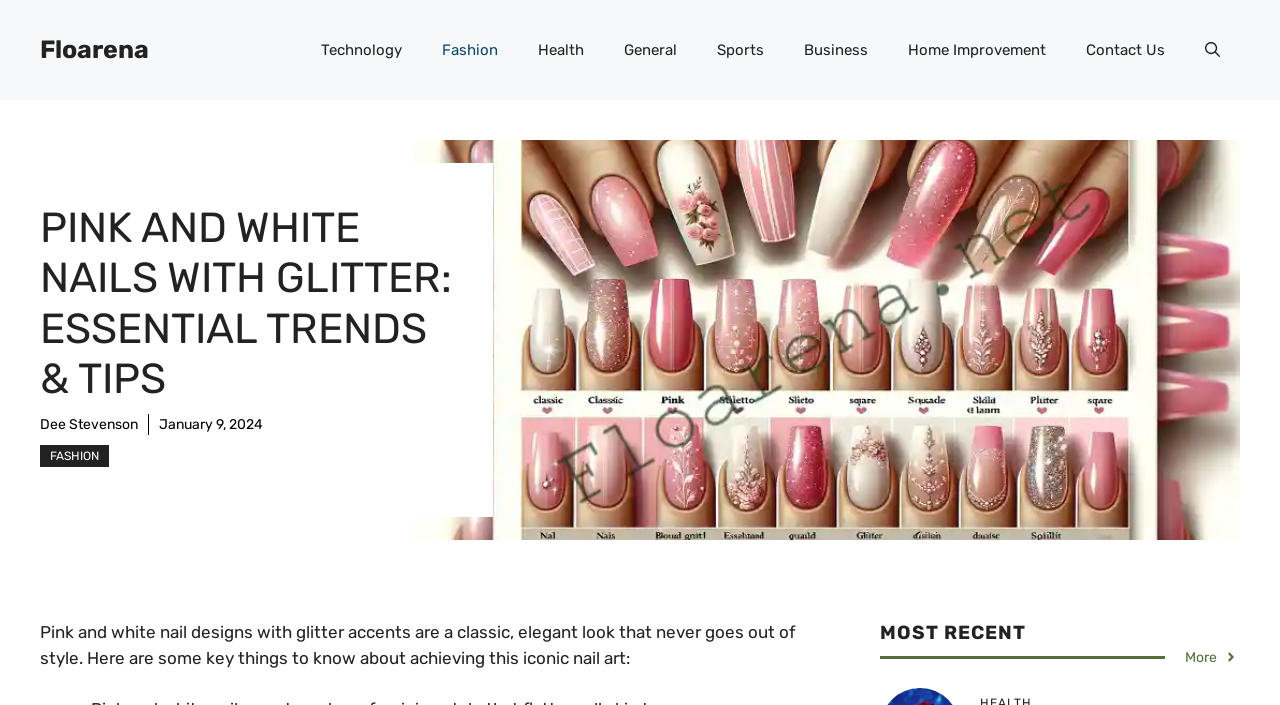Can you locate the main headline on this webpage and provide its text content?

PINK AND WHITE NAILS WITH GLITTER: ESSENTIAL TRENDS & TIPS